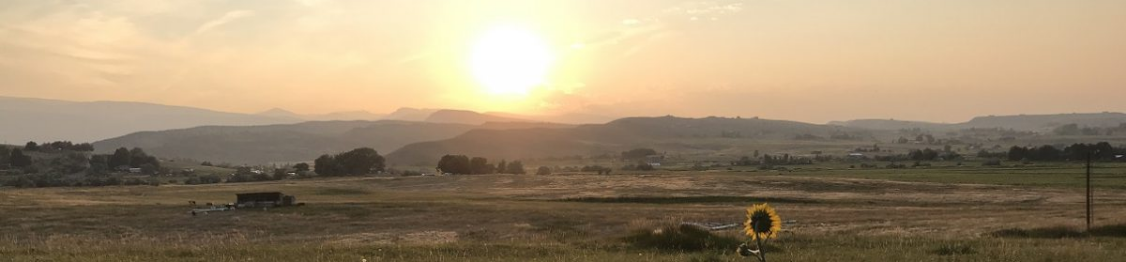Illustrate the scene in the image with a detailed description.

The image captures a serene sunset landscape, where the sun hangs low on the horizon, casting a warm, golden glow over the rolling hills. The gentle gradient of the sky transitions from soft yellows to muted oranges, creating a tranquil atmosphere. In the foreground, a single sunflower stands proudly, its vibrant yellow petals contrasting against the muted greens and browns of the field. The landscape unfolds into rolling terrains, dotted with patches of trees and distant buildings, suggesting a peaceful rural setting. This picturesque scene embodies the beauty of nature and the calming end of a day's journey.